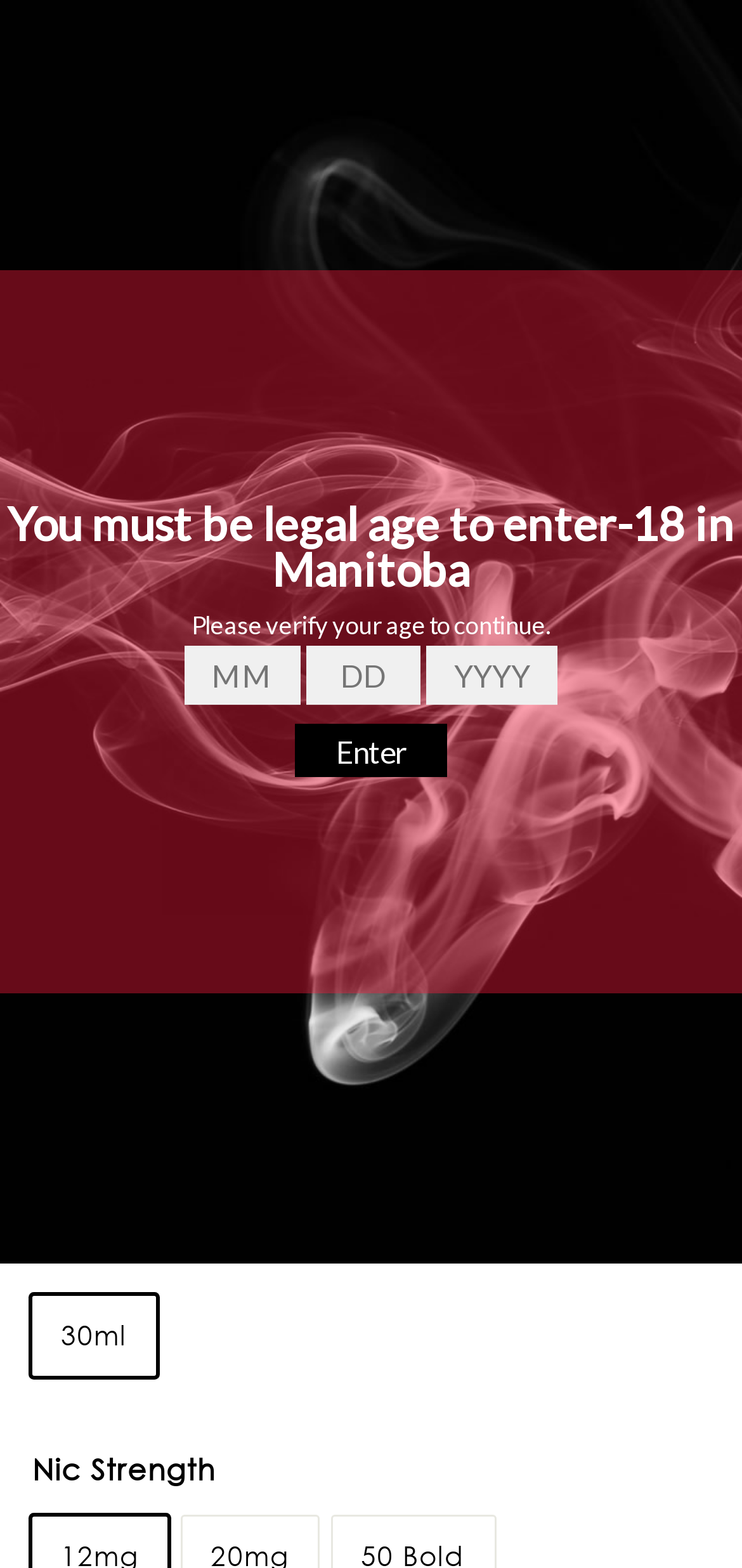Can you identify the bounding box coordinates of the clickable region needed to carry out this instruction: 'Search for products'? The coordinates should be four float numbers within the range of 0 to 1, stated as [left, top, right, bottom].

[0.044, 0.12, 0.956, 0.181]